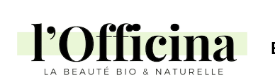What does the tagline 'LA BEAUTÉ BIO & NATURELLE' translate to?
Based on the image, answer the question in a detailed manner.

The tagline is written in French, and when translated to English, it means 'Organic and Natural Beauty', which highlights the brand's focus on eco-friendly and sustainable skincare solutions.